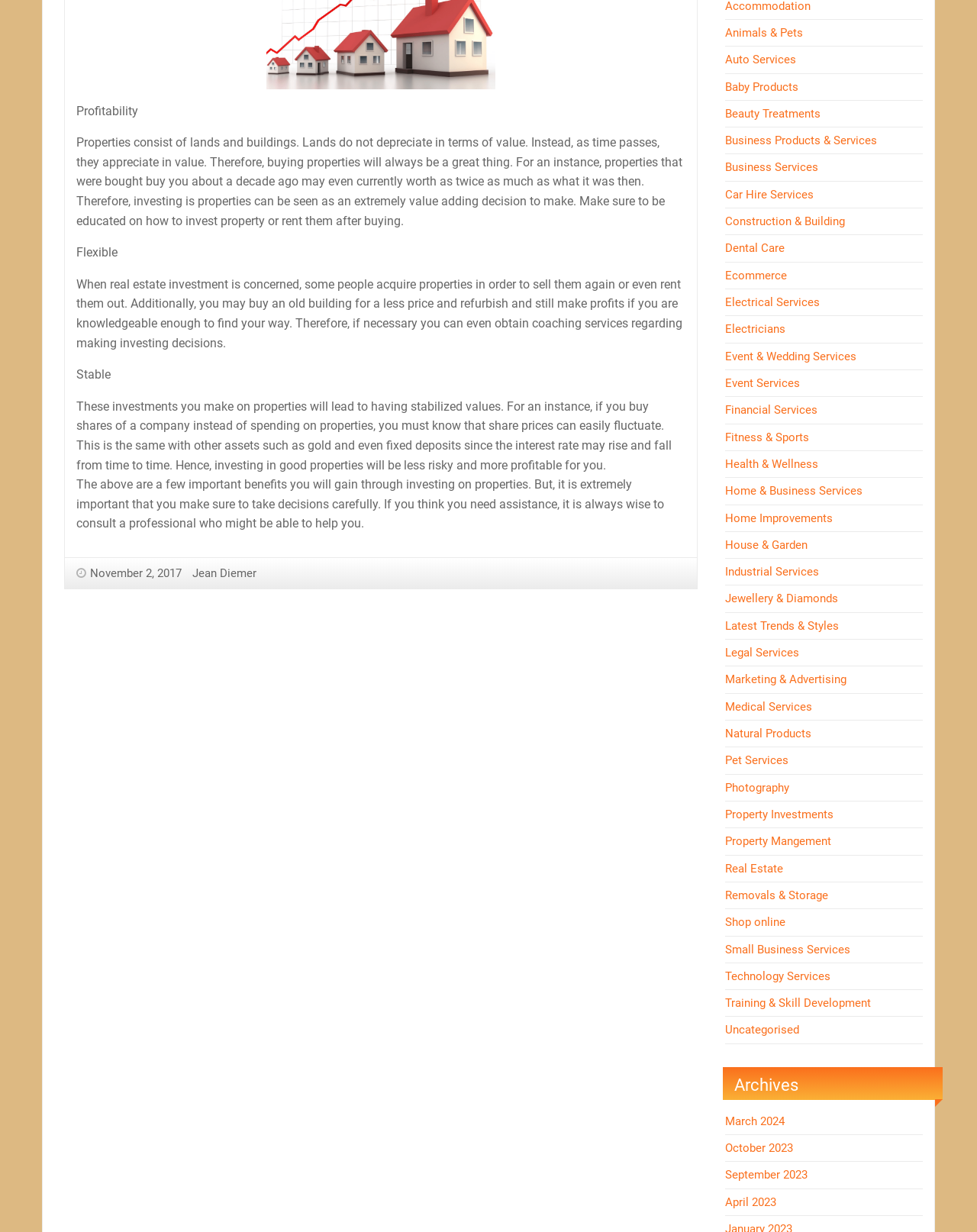Pinpoint the bounding box coordinates of the clickable area necessary to execute the following instruction: "Click on 'Property Investments'". The coordinates should be given as four float numbers between 0 and 1, namely [left, top, right, bottom].

[0.742, 0.655, 0.853, 0.667]